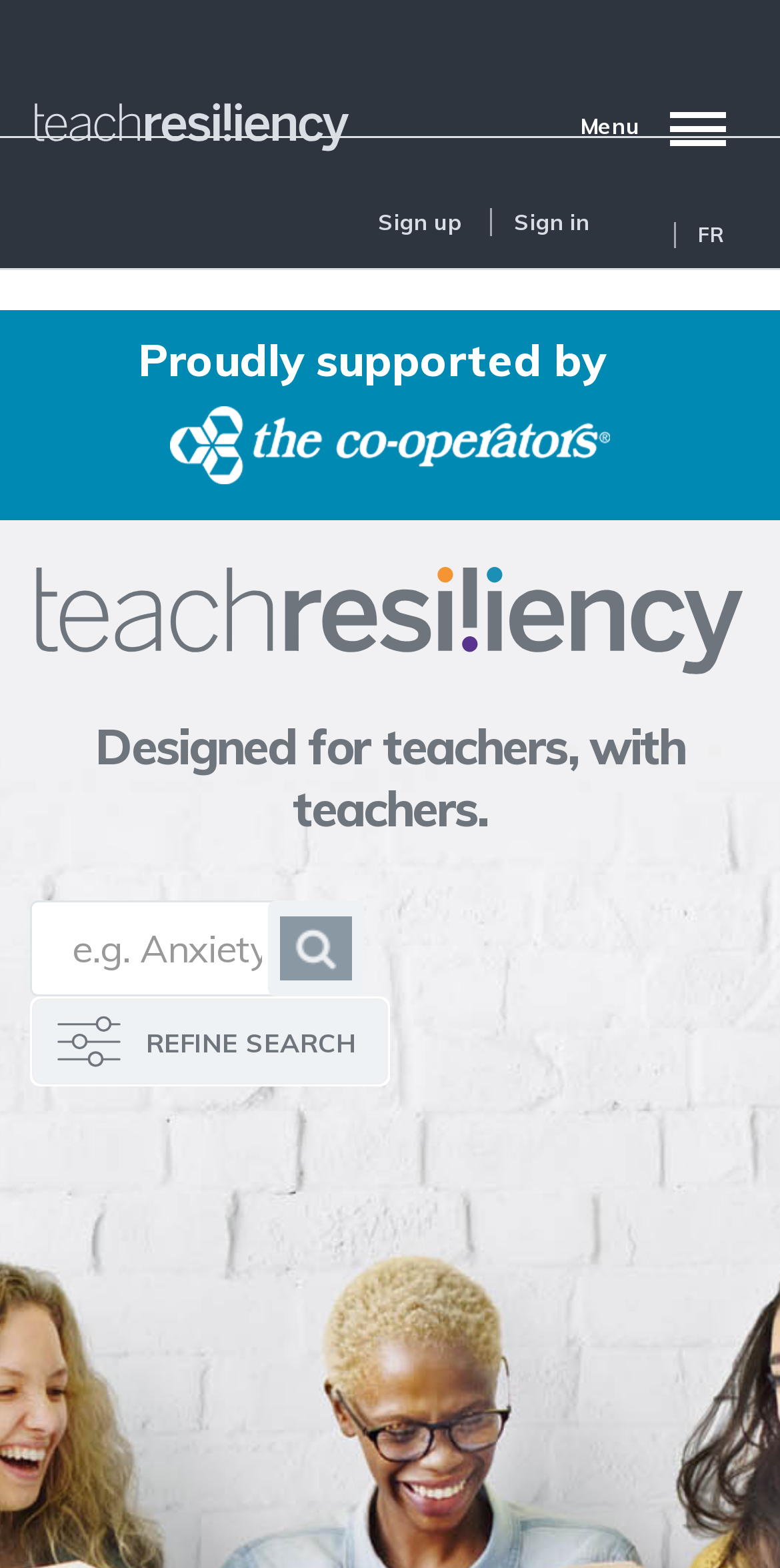Provide a brief response in the form of a single word or phrase:
How many language options are available?

2